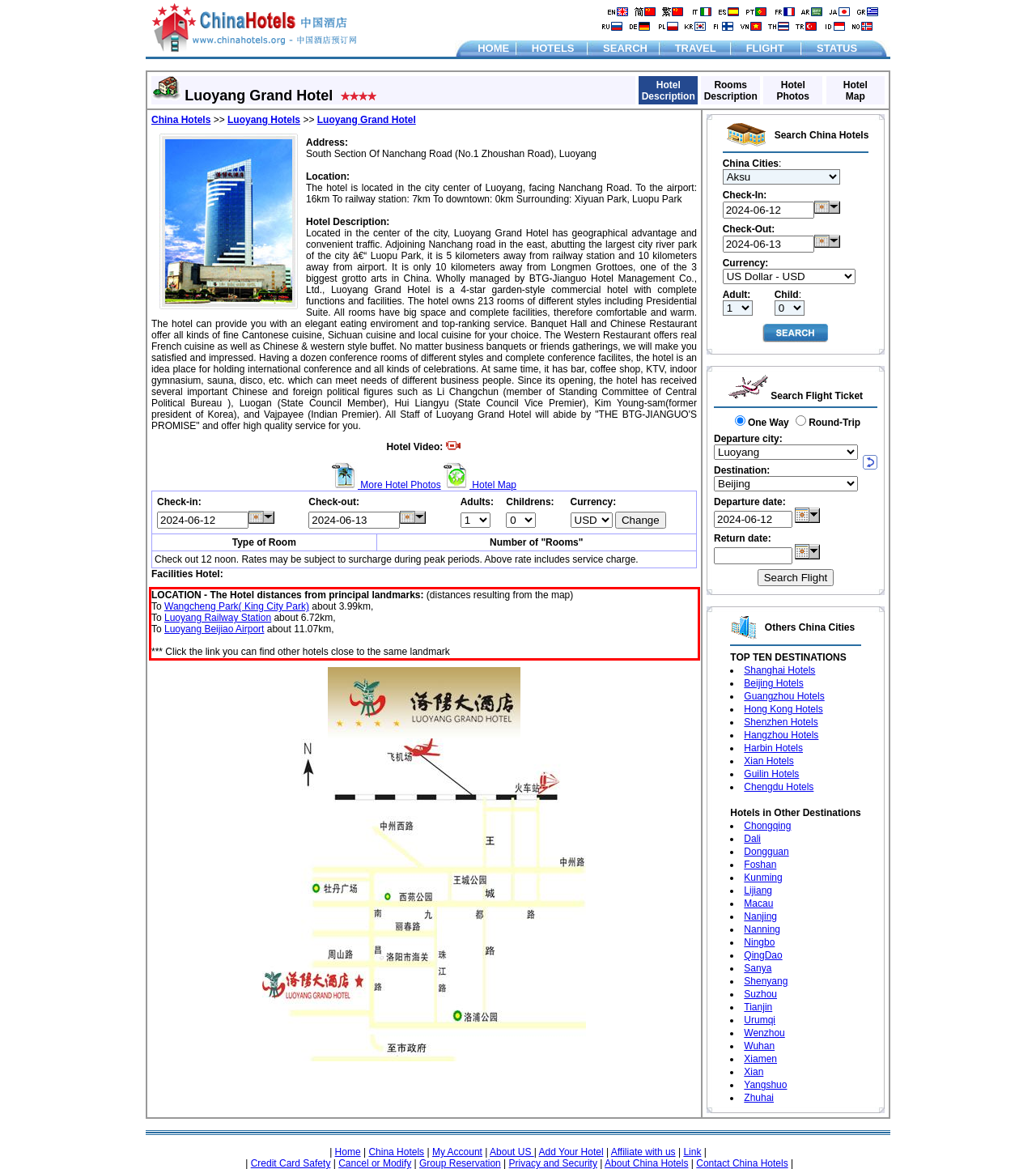You have a webpage screenshot with a red rectangle surrounding a UI element. Extract the text content from within this red bounding box.

LOCATION - The Hotel distances from principal landmarks: (distances resulting from the map) To Wangcheng Park( King City Park) about 3.99km, To Luoyang Railway Station about 6.72km, To Luoyang Beijiao Airport about 11.07km, *** Click the link you can find other hotels close to the same landmark